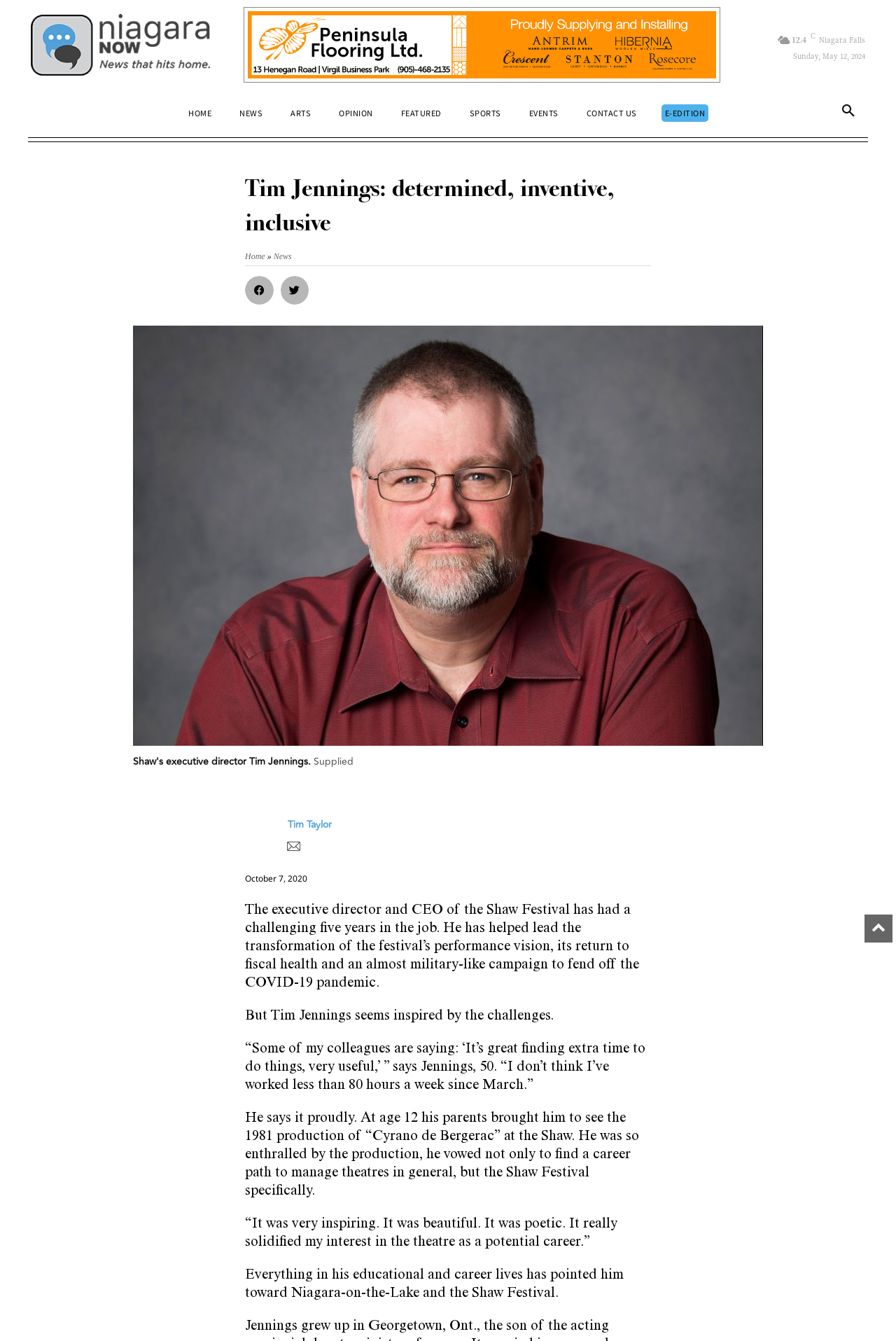Please examine the image and provide a detailed answer to the question: What is the date of the article?

The date of the article is mentioned in the text as 'October 7, 2020', which is also the date when the article was published.